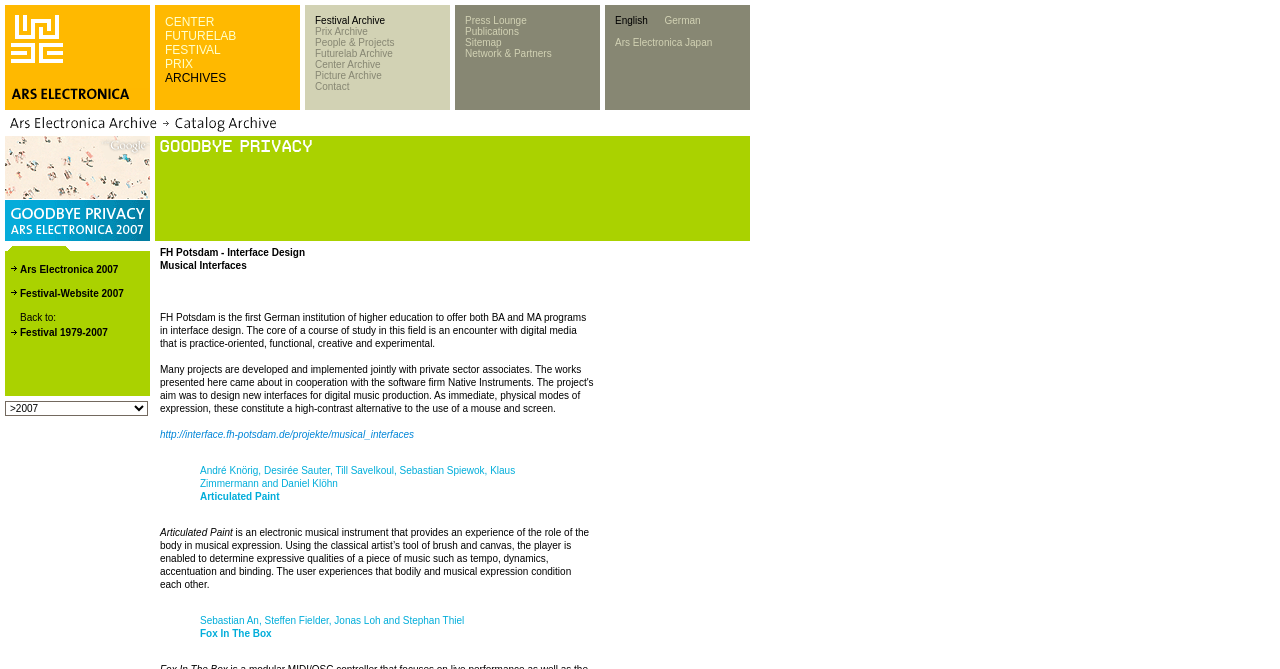Extract the bounding box coordinates for the UI element described by the text: "Network & Partners". The coordinates should be in the form of [left, top, right, bottom] with values between 0 and 1.

[0.363, 0.072, 0.431, 0.088]